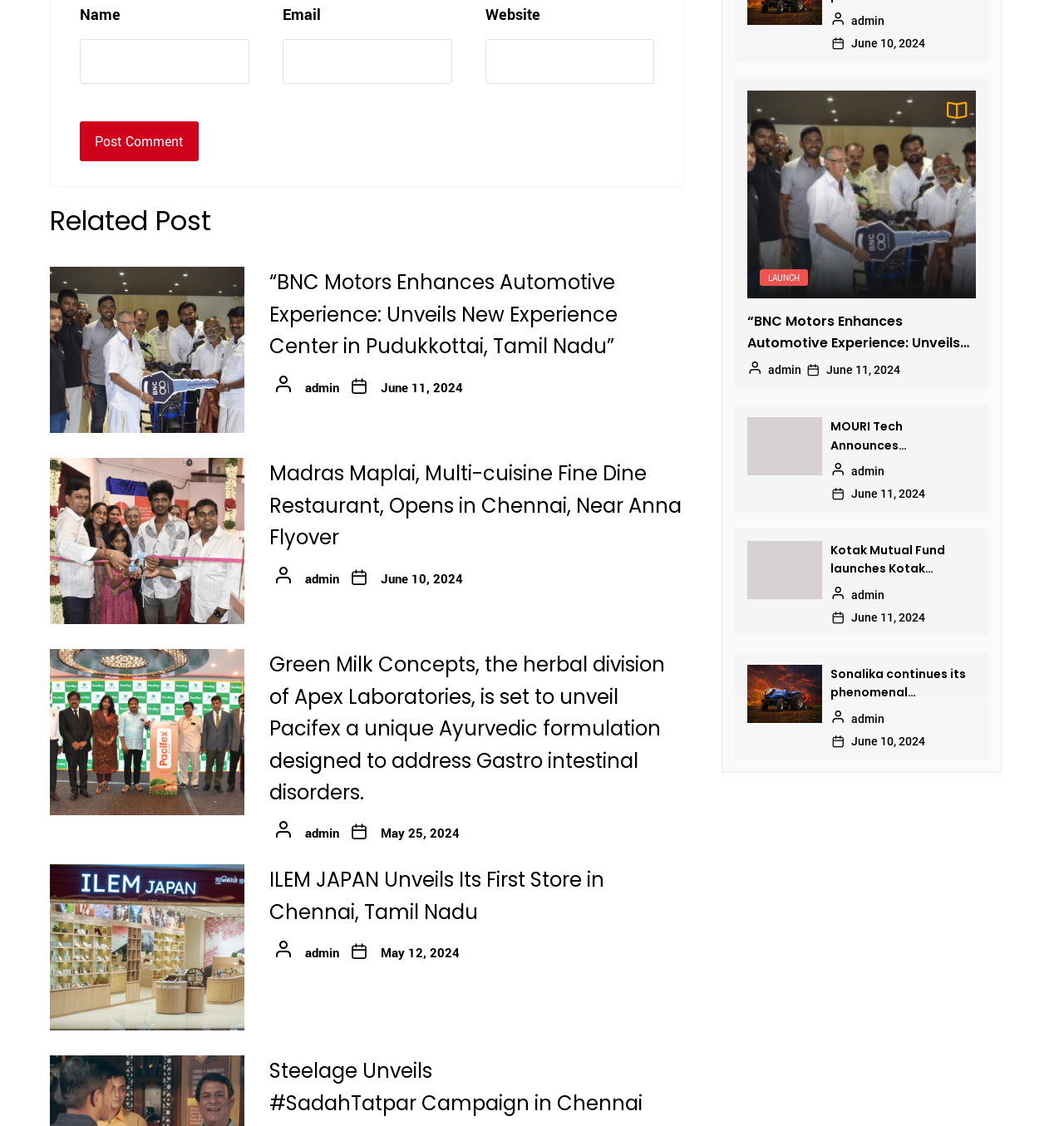Identify the bounding box coordinates of the clickable region required to complete the instruction: "Enter name". The coordinates should be given as four float numbers within the range of 0 and 1, i.e., [left, top, right, bottom].

[0.075, 0.035, 0.234, 0.075]